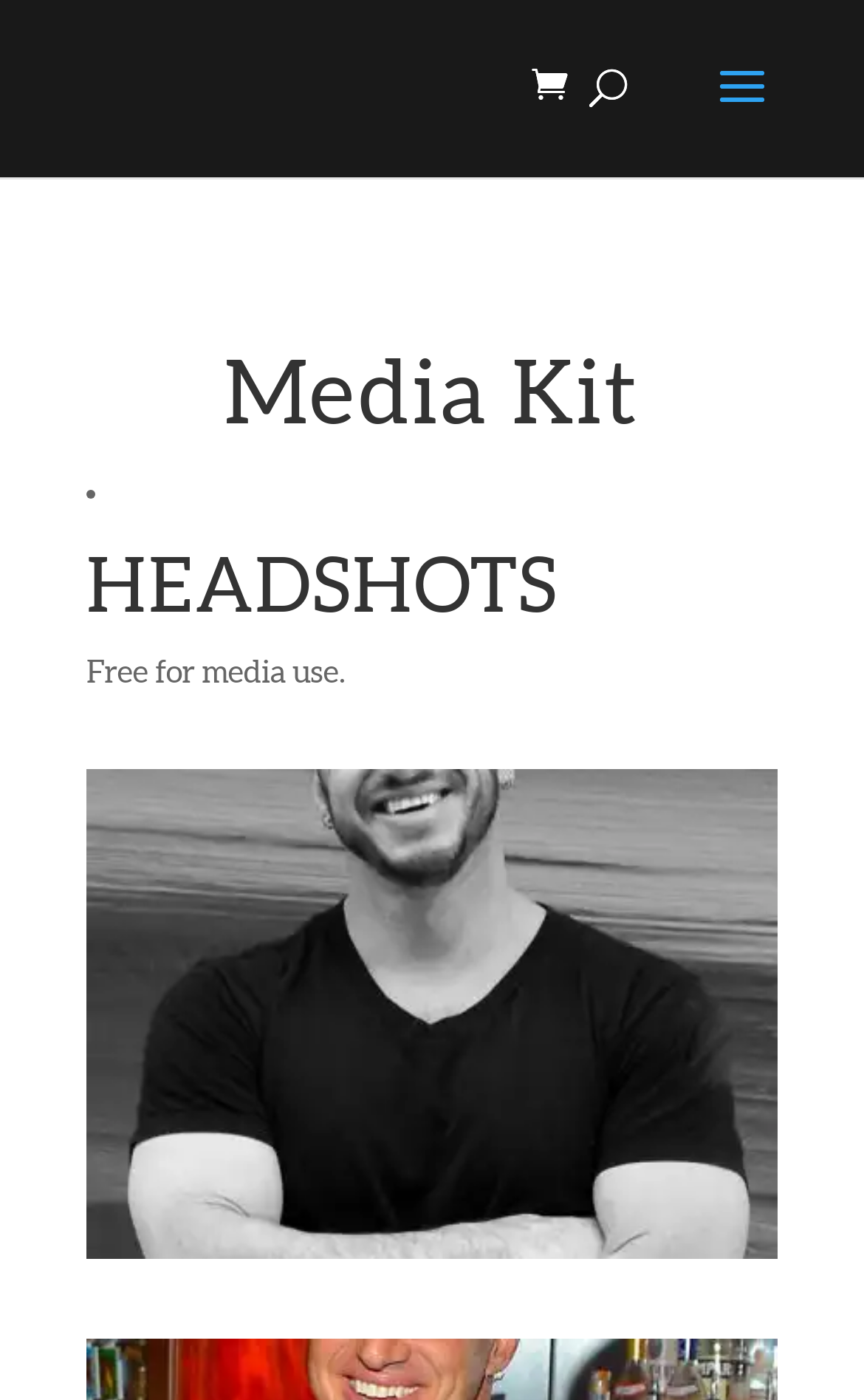Is there a search function on the webpage? Based on the screenshot, please respond with a single word or phrase.

Yes